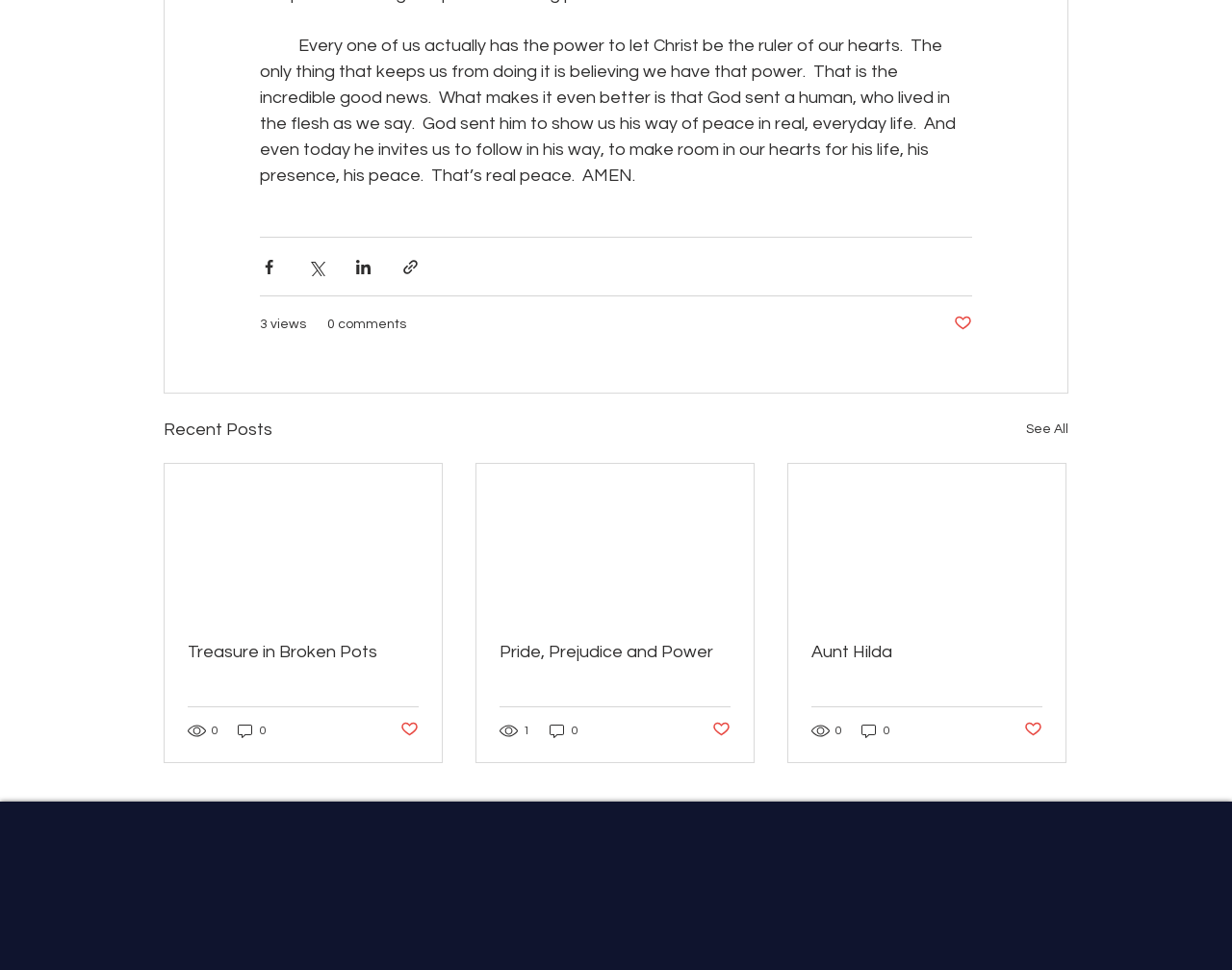Identify the bounding box coordinates for the element that needs to be clicked to fulfill this instruction: "Share via LinkedIn". Provide the coordinates in the format of four float numbers between 0 and 1: [left, top, right, bottom].

[0.288, 0.266, 0.302, 0.284]